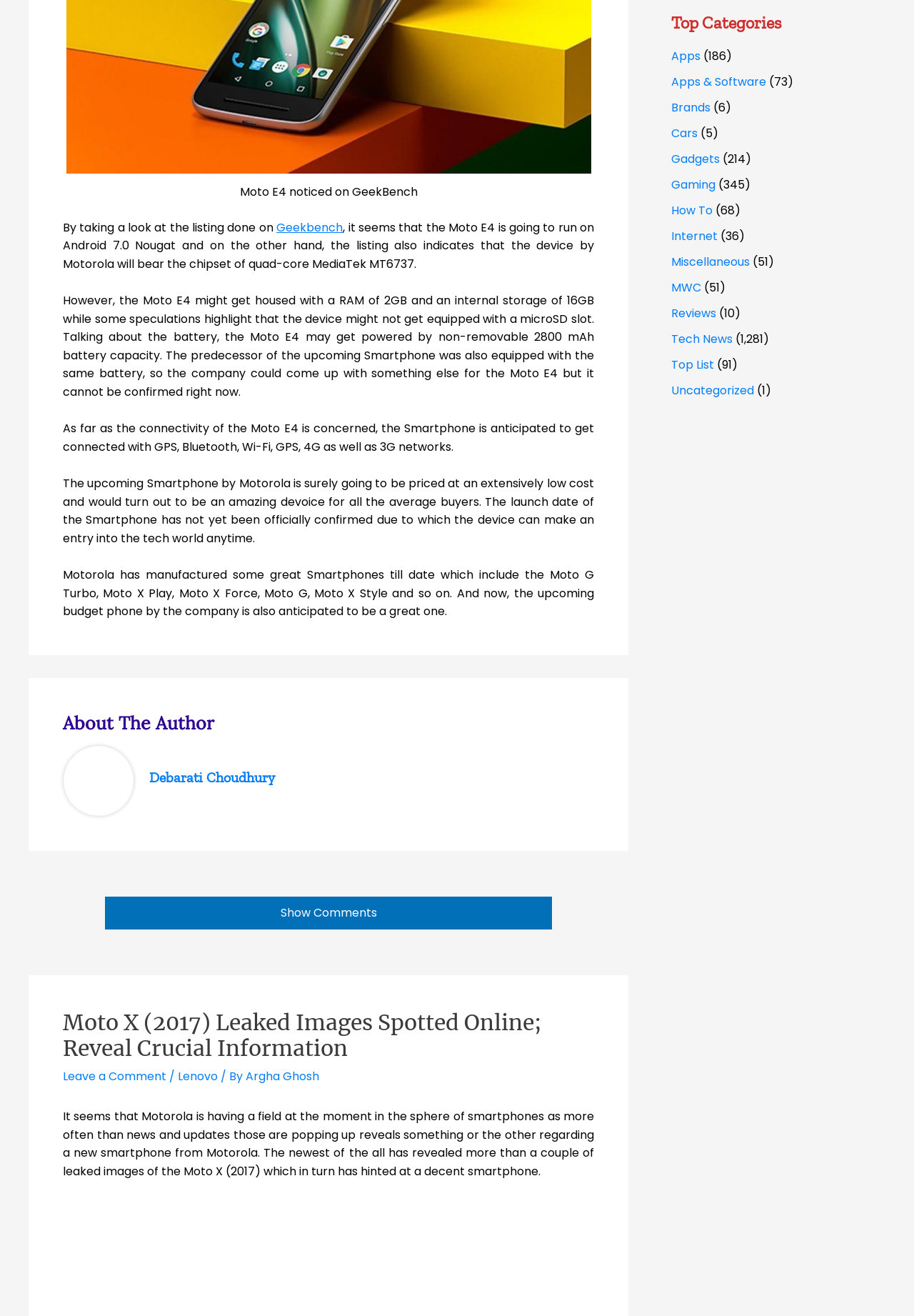Determine the bounding box of the UI element mentioned here: "Brands". The coordinates must be in the format [left, top, right, bottom] with values ranging from 0 to 1.

[0.734, 0.075, 0.777, 0.088]